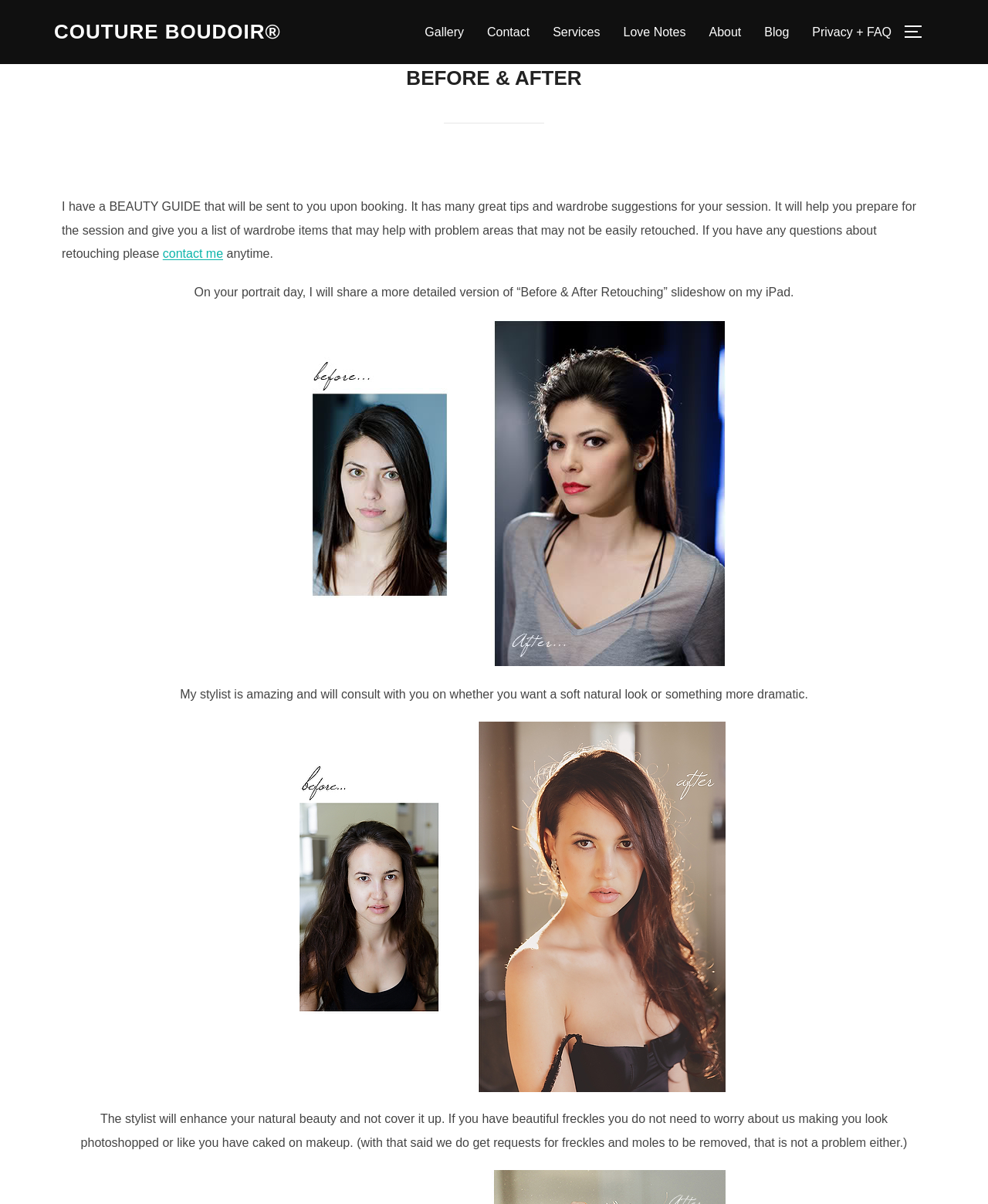Identify the bounding box coordinates of the area that should be clicked in order to complete the given instruction: "Click the 'Gallery' link". The bounding box coordinates should be four float numbers between 0 and 1, i.e., [left, top, right, bottom].

[0.43, 0.014, 0.47, 0.039]